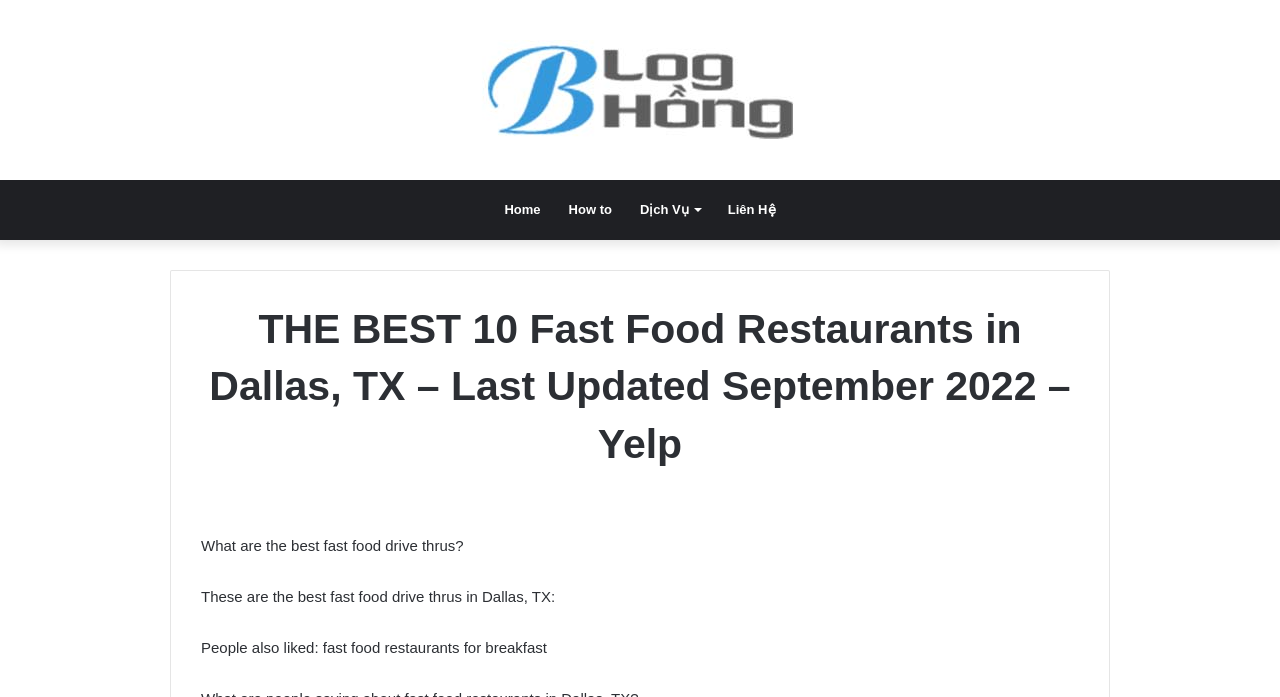What is the latest update of the webpage?
Using the image as a reference, deliver a detailed and thorough answer to the question.

The heading element on the webpage mentions 'Last Updated September 2022', indicating that the webpage was last updated in September 2022.